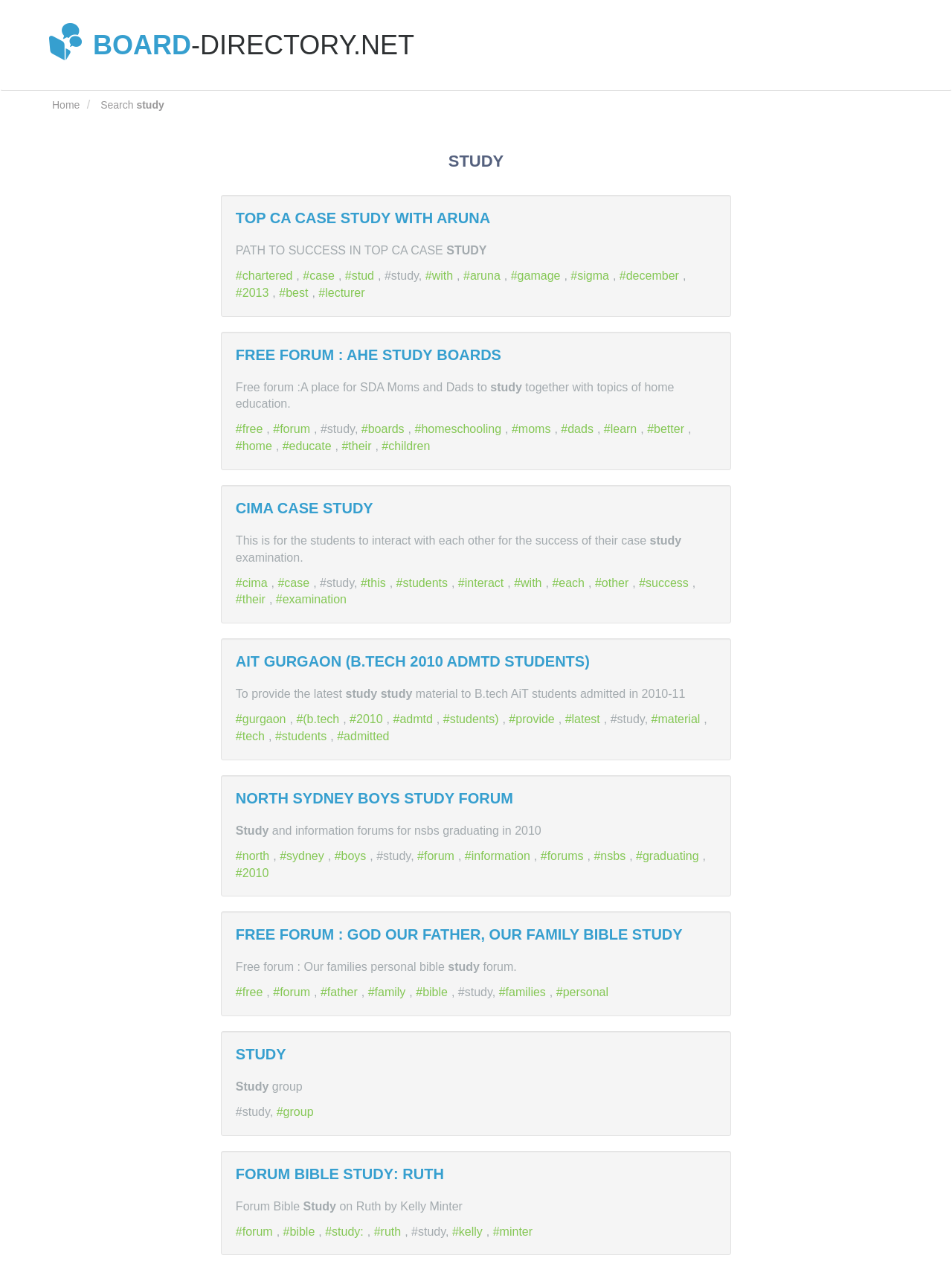Can you pinpoint the bounding box coordinates for the clickable element required for this instruction: "Click on 'CIMA CASE STUDY'"? The coordinates should be four float numbers between 0 and 1, i.e., [left, top, right, bottom].

[0.248, 0.396, 0.392, 0.409]